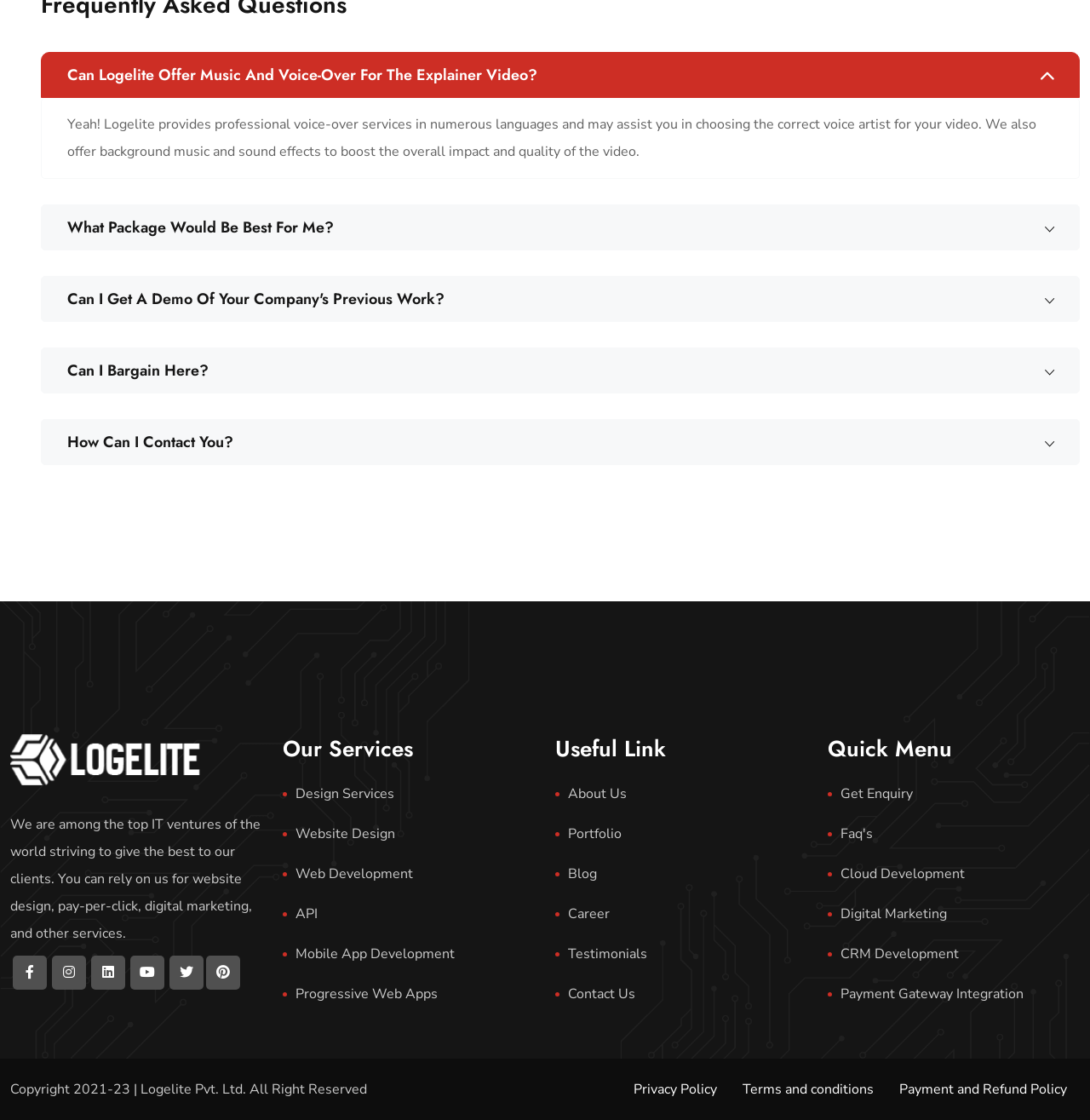Provide a brief response to the question below using one word or phrase:
What types of development services does Logelite offer?

Web, mobile, cloud, and more